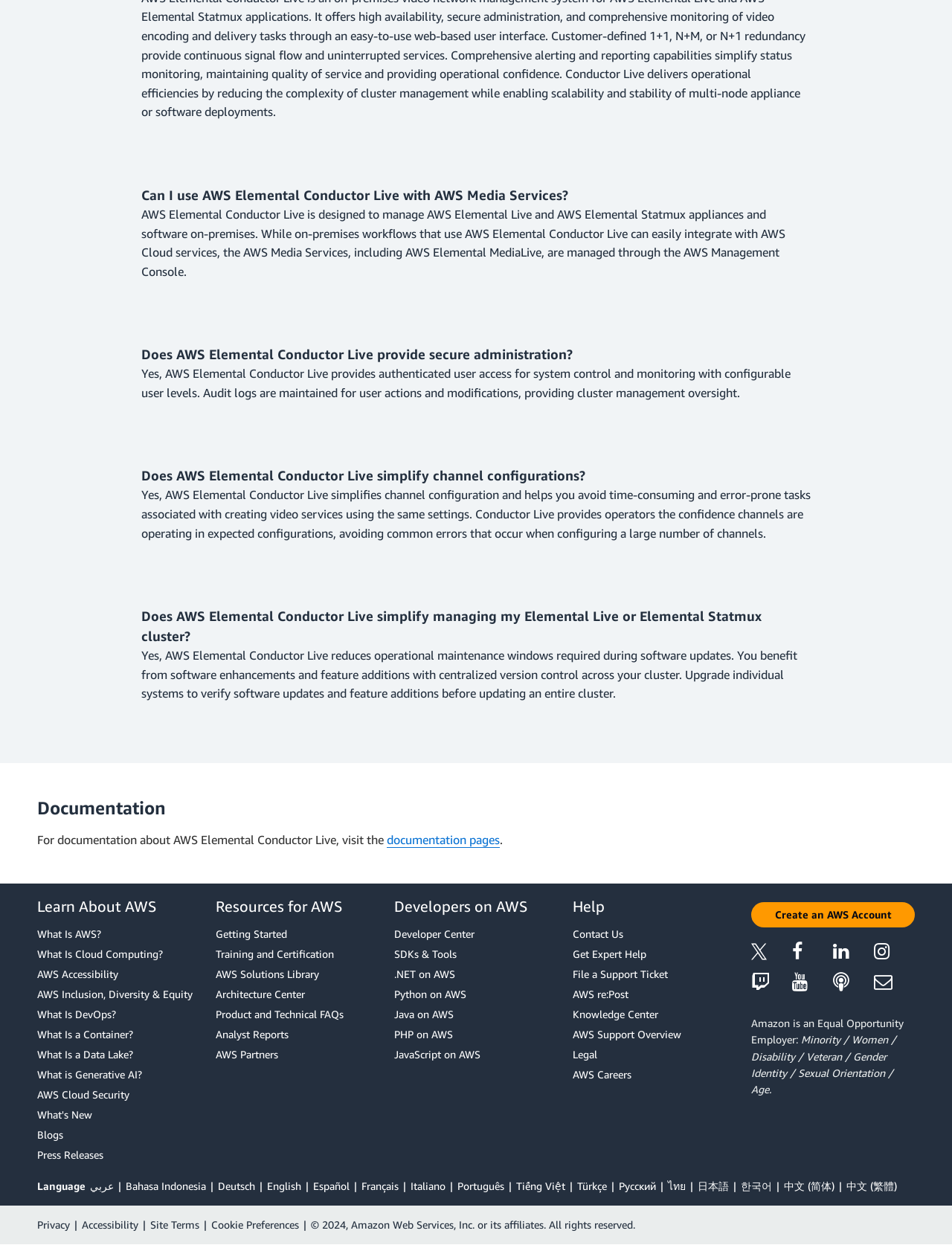What is the language selection option at the bottom of the page?
Look at the screenshot and give a one-word or phrase answer.

Multiple languages